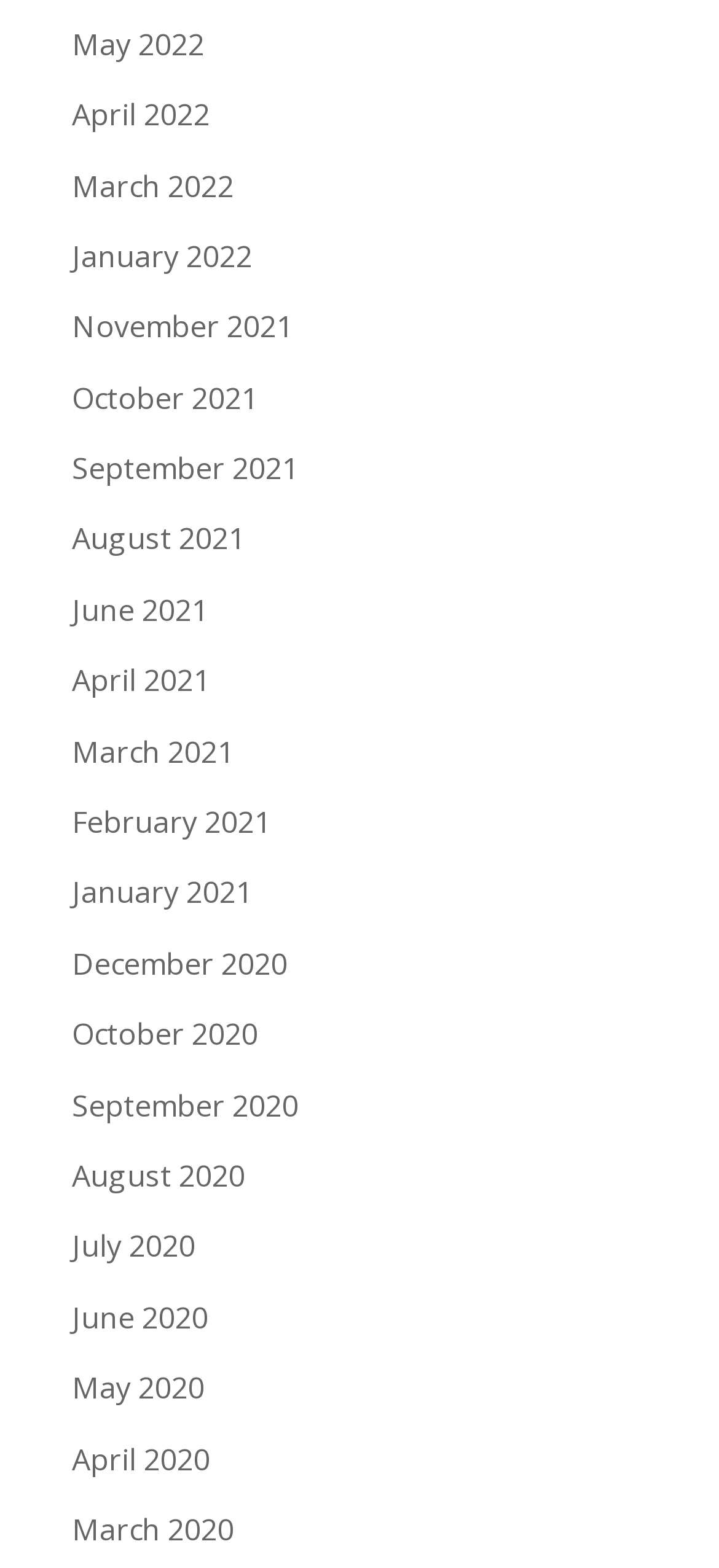Locate the bounding box coordinates of the area you need to click to fulfill this instruction: 'view January 2020'. The coordinates must be in the form of four float numbers ranging from 0 to 1: [left, top, right, bottom].

[0.1, 0.556, 0.351, 0.582]